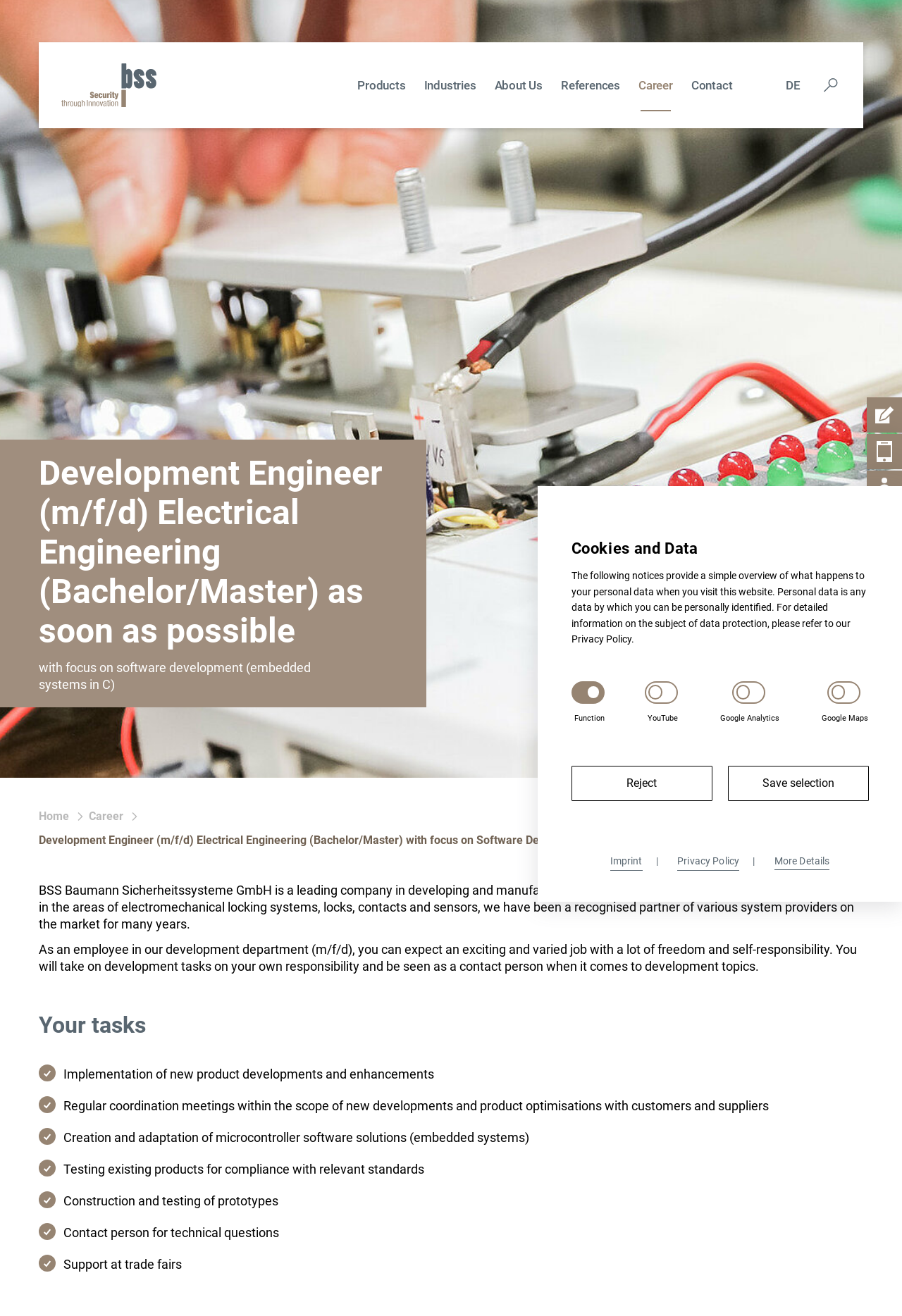Determine the bounding box coordinates of the UI element described by: "name="tx_indexedsearch_pi2[search][submitButton]" title="submit" value="Search"".

[0.506, 0.057, 0.55, 0.082]